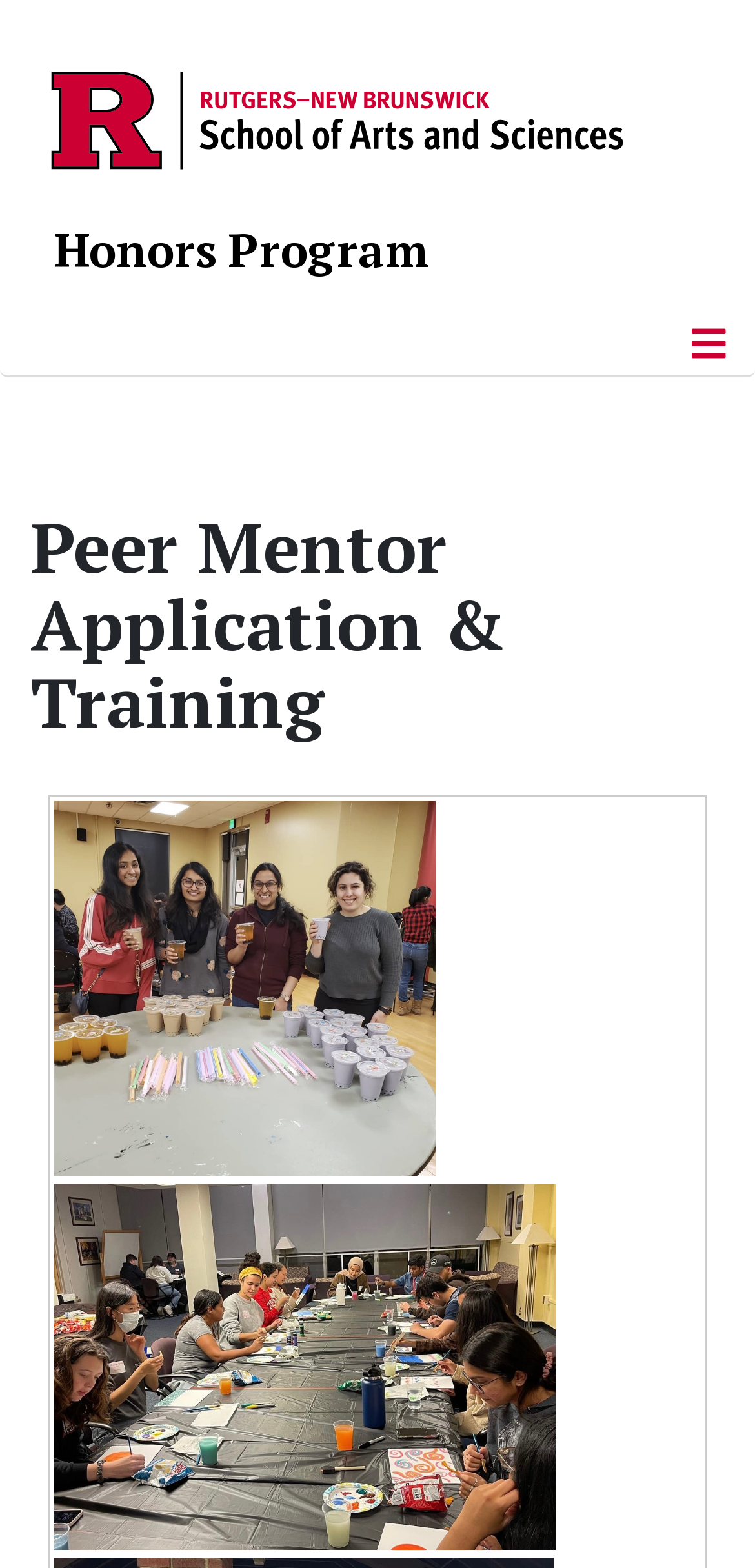What is the logo at the top left?
Relying on the image, give a concise answer in one word or a brief phrase.

RU Logo 2024